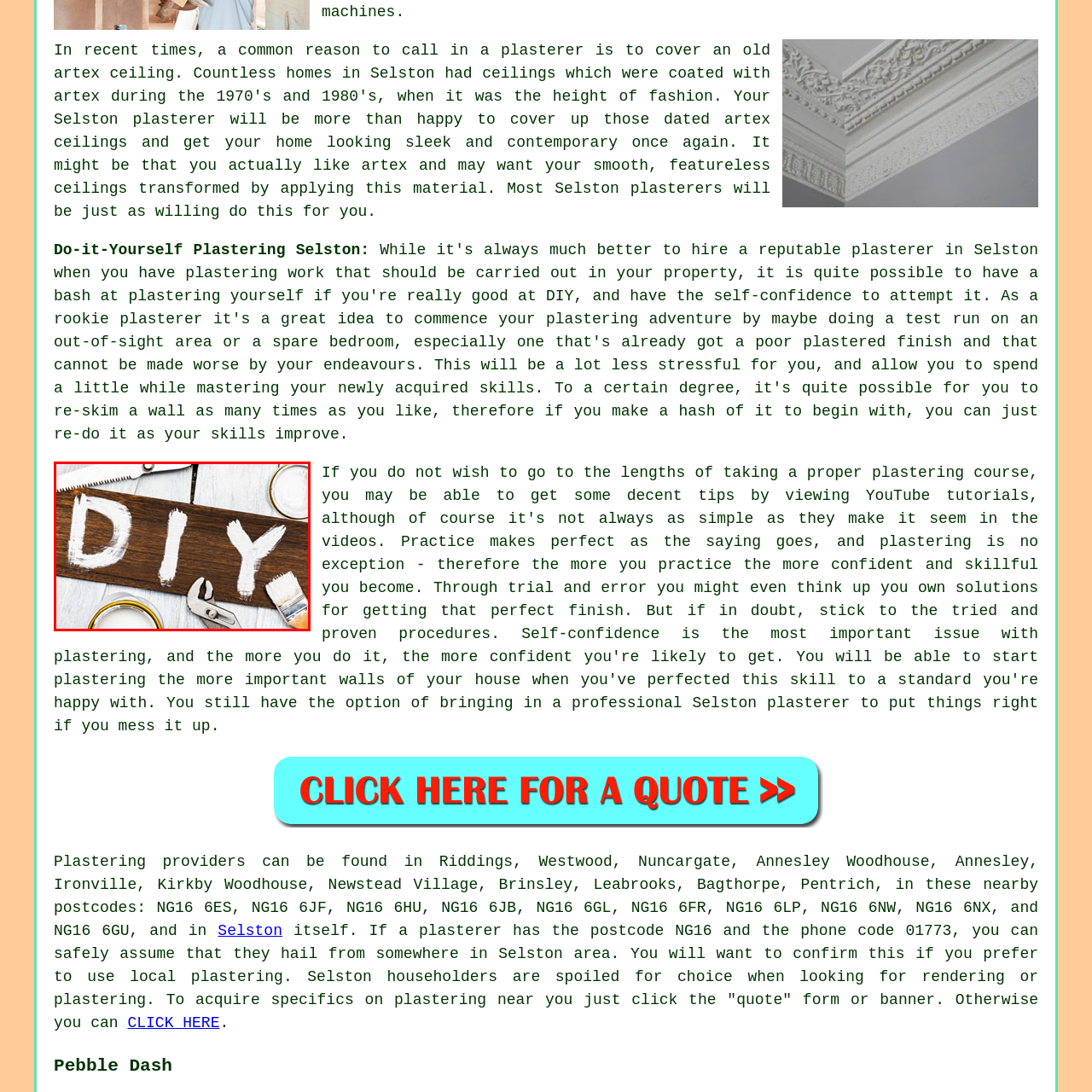Pay attention to the image encircled in red and give a thorough answer to the subsequent question, informed by the visual details in the image:
What type of project is suggested by the image?

The image showcases various DIY tools, including a saw, a wrench, and paintbrushes, surrounding a wooden board with 'DIY' painted on it, suggesting a hands-on approach to home improvement, specifically DIY plastering in the Selston area.